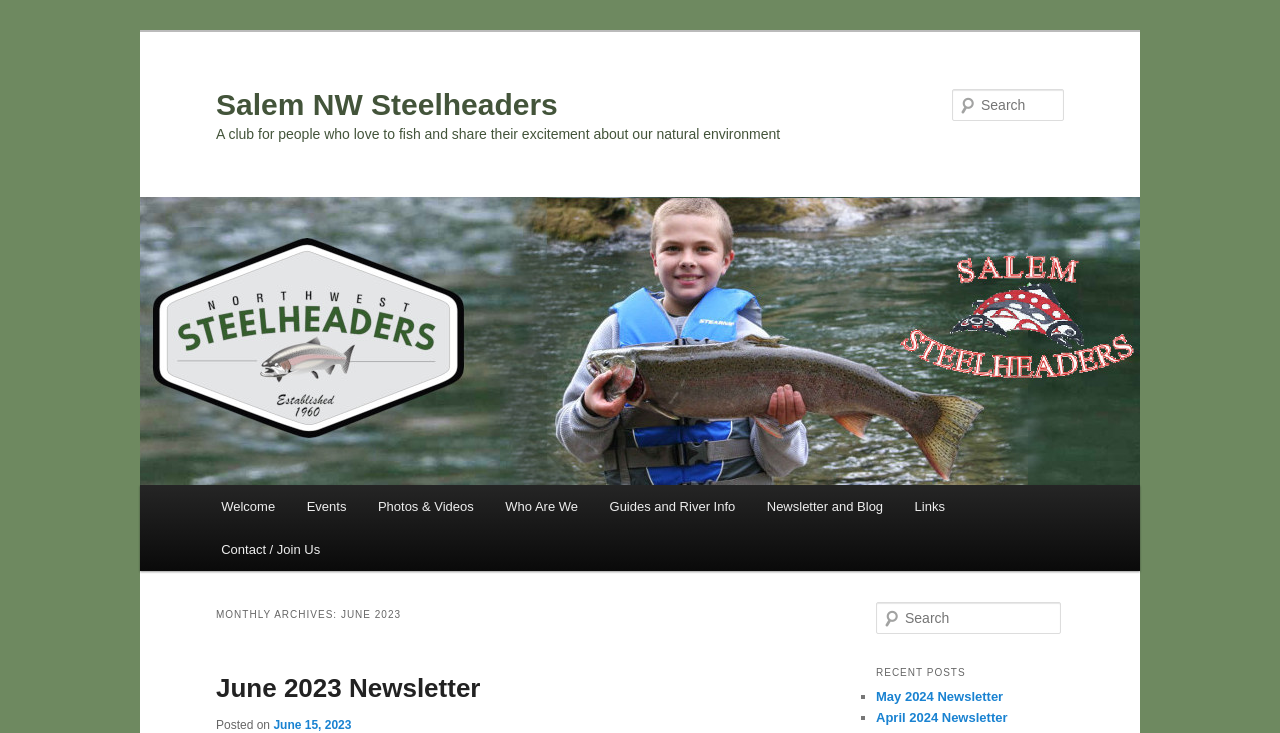Specify the bounding box coordinates of the region I need to click to perform the following instruction: "Search for something". The coordinates must be four float numbers in the range of 0 to 1, i.e., [left, top, right, bottom].

[0.744, 0.121, 0.831, 0.165]